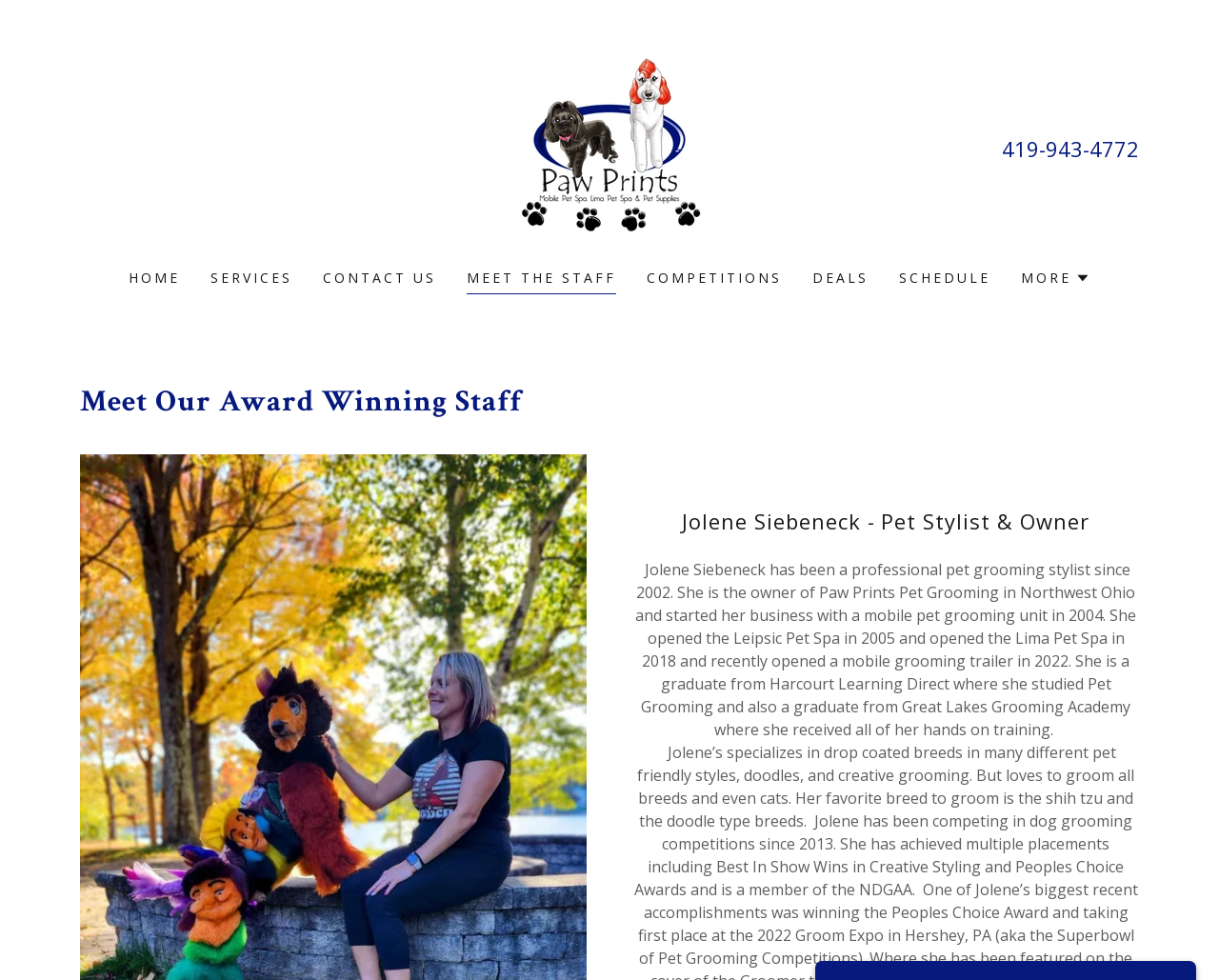Identify the bounding box coordinates of the section that should be clicked to achieve the task described: "Click on the 'MORE' button".

[0.837, 0.272, 0.894, 0.295]